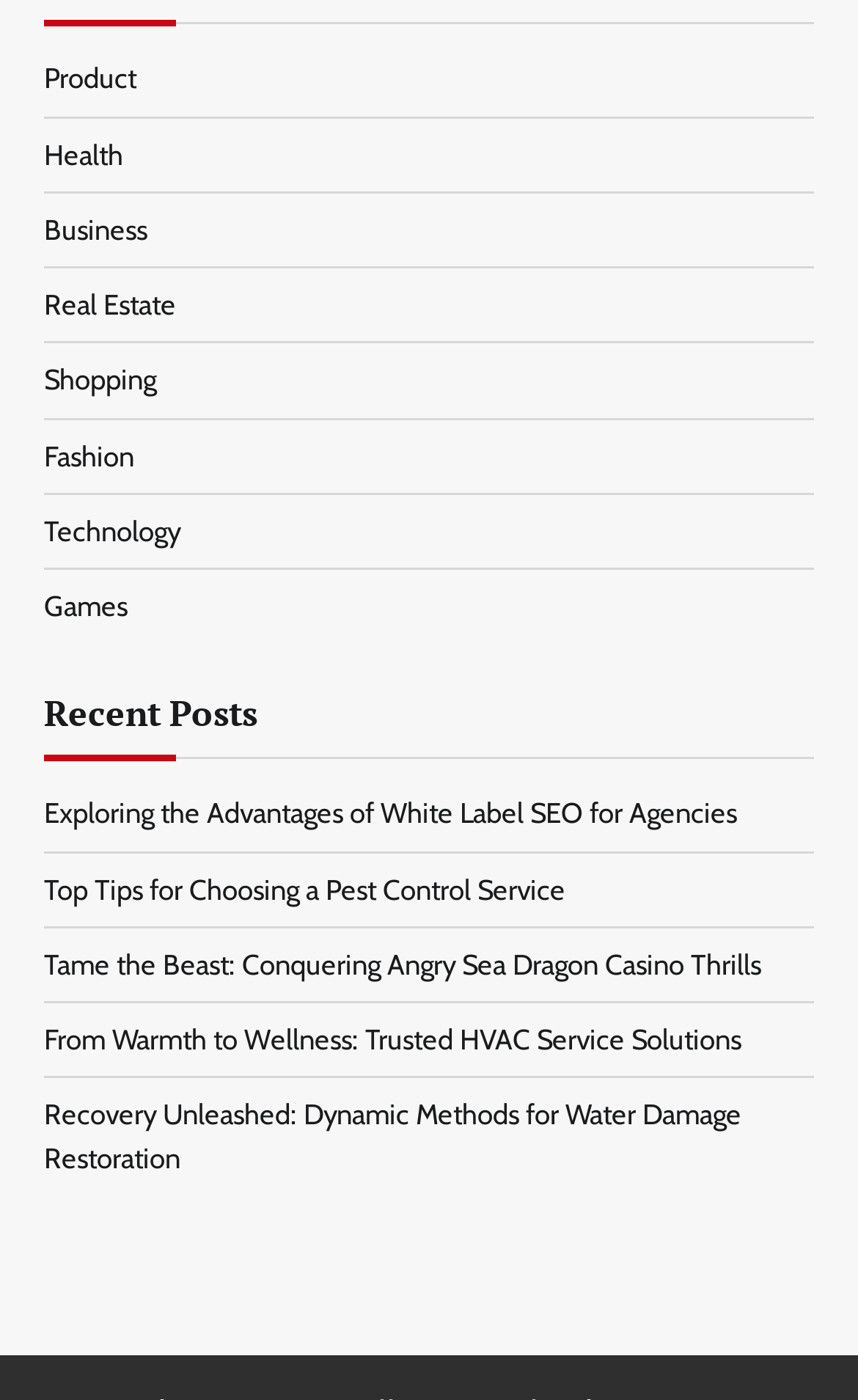Can you find the bounding box coordinates of the area I should click to execute the following instruction: "Explore Exploring the Advantages of White Label SEO for Agencies"?

[0.051, 0.57, 0.859, 0.593]